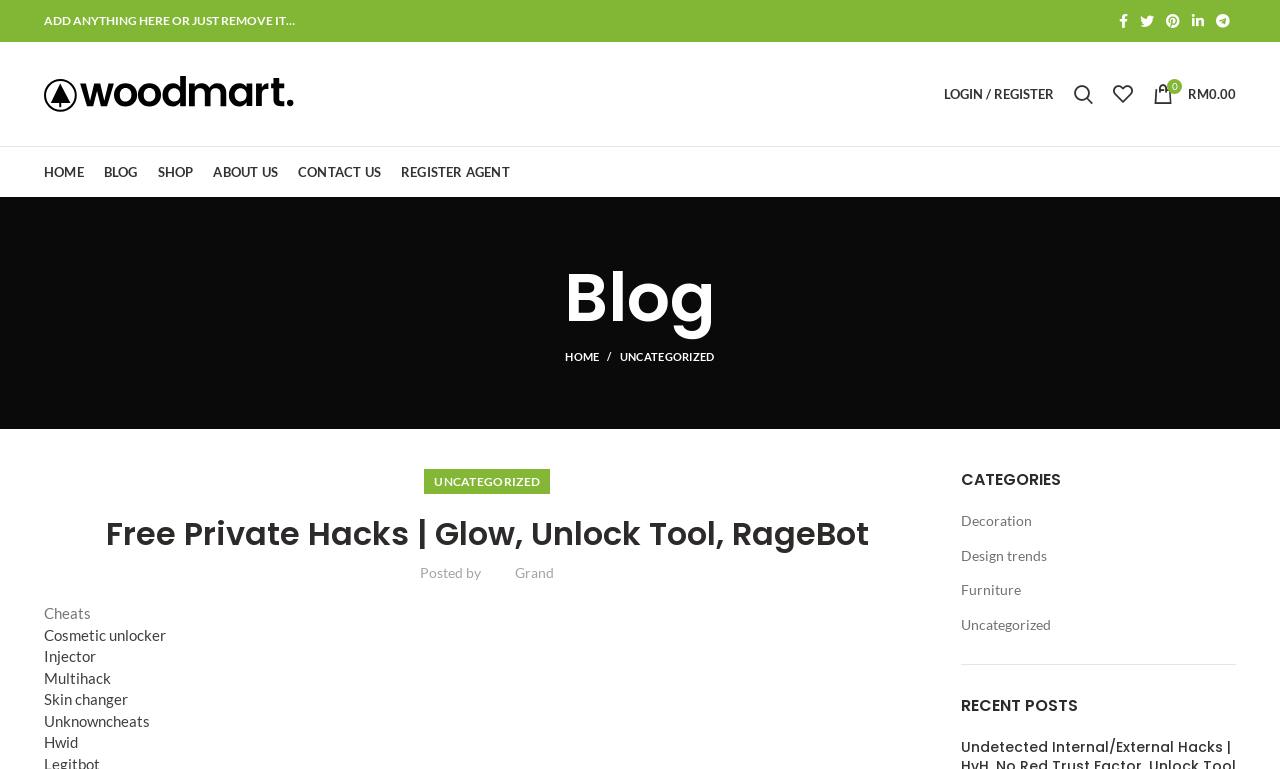Determine the bounding box coordinates for the UI element with the following description: "Pinterest". The coordinates should be four float numbers between 0 and 1, represented as [left, top, right, bottom].

[0.906, 0.01, 0.927, 0.044]